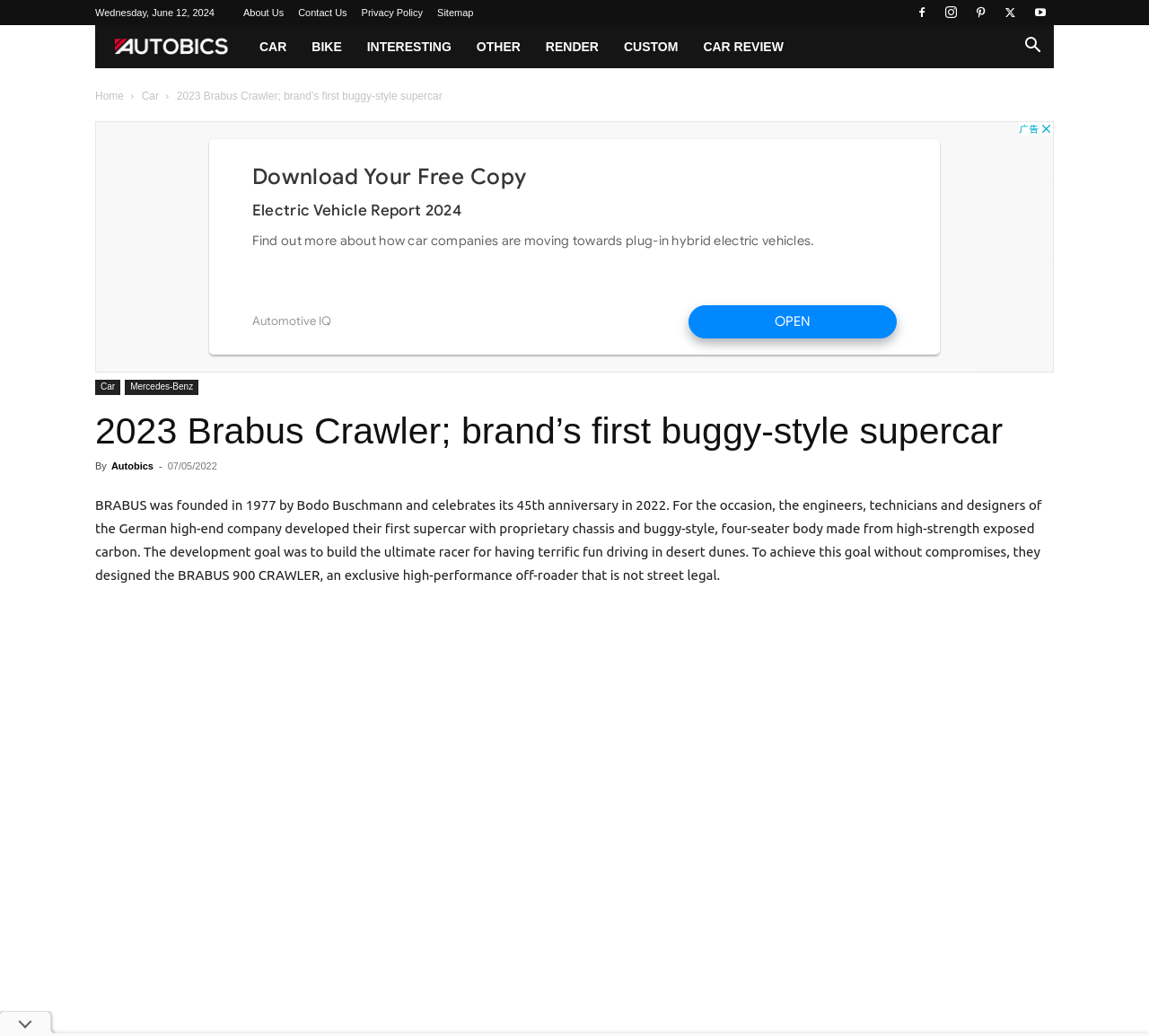What is the name of the company celebrating its 45th anniversary?
Using the image as a reference, give a one-word or short phrase answer.

BRABUS